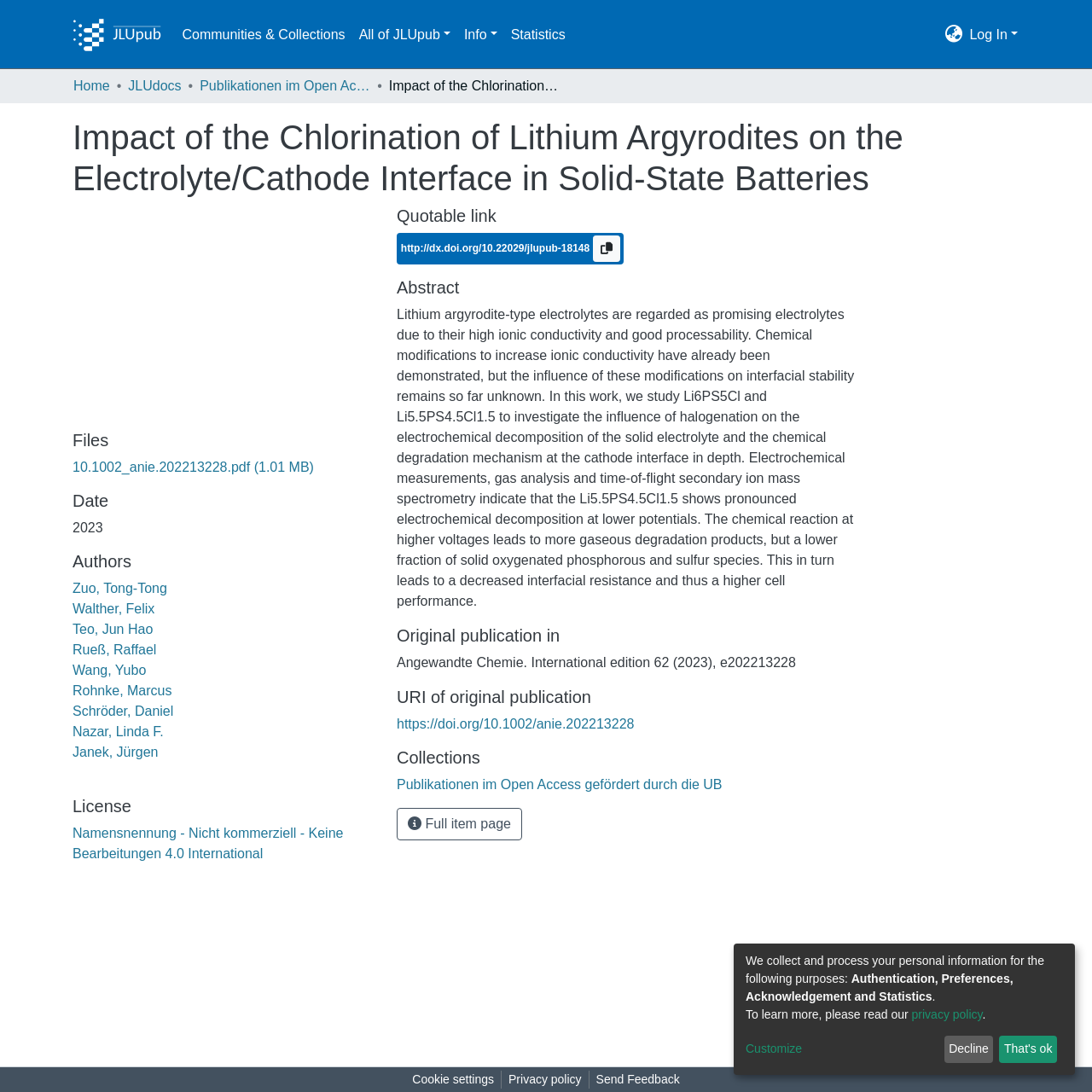Indicate the bounding box coordinates of the element that needs to be clicked to satisfy the following instruction: "Go to the full item page". The coordinates should be four float numbers between 0 and 1, i.e., [left, top, right, bottom].

[0.363, 0.74, 0.478, 0.77]